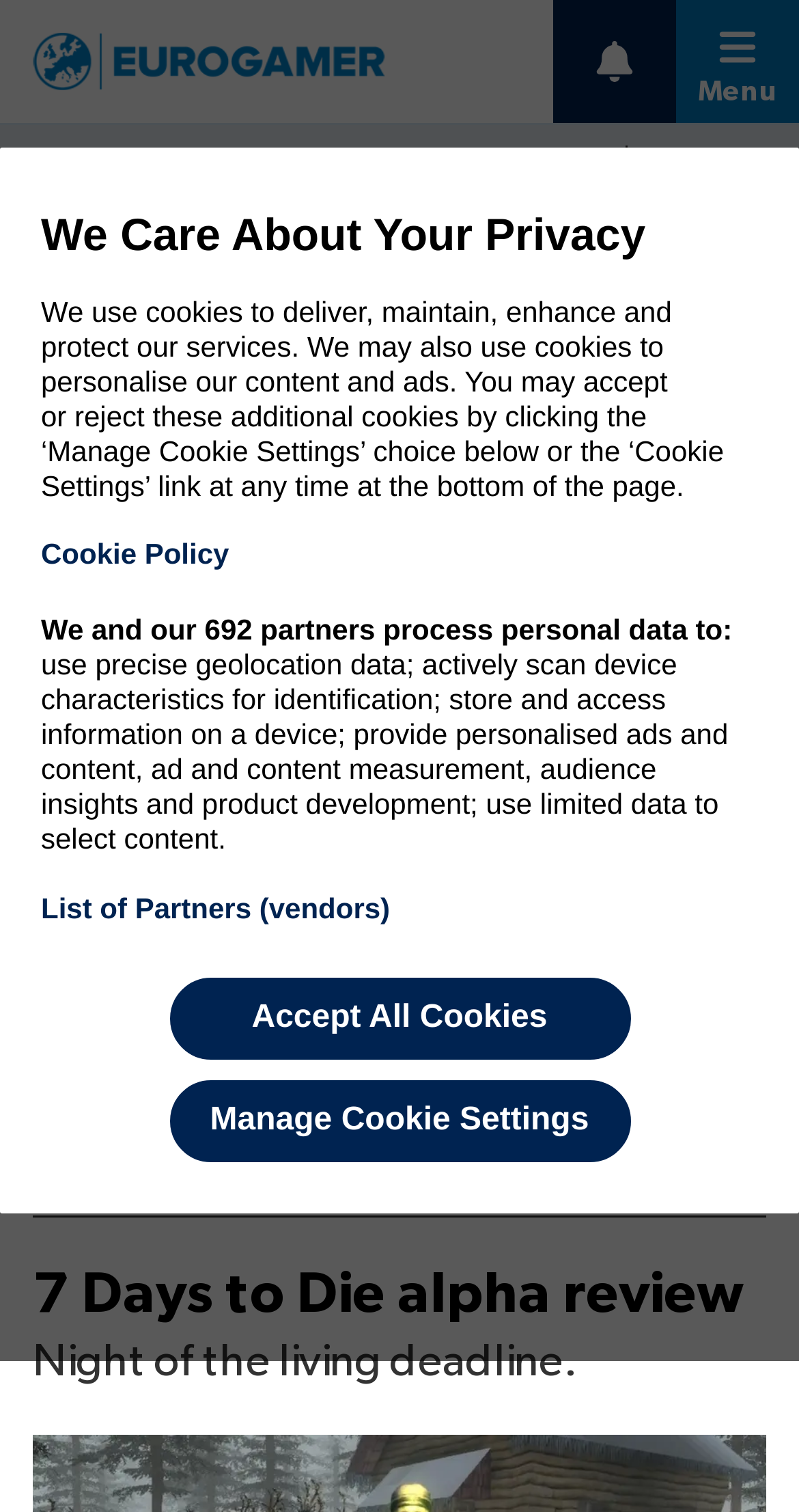Specify the bounding box coordinates for the region that must be clicked to perform the given instruction: "Toggle main menu".

[0.846, 0.0, 1.0, 0.081]